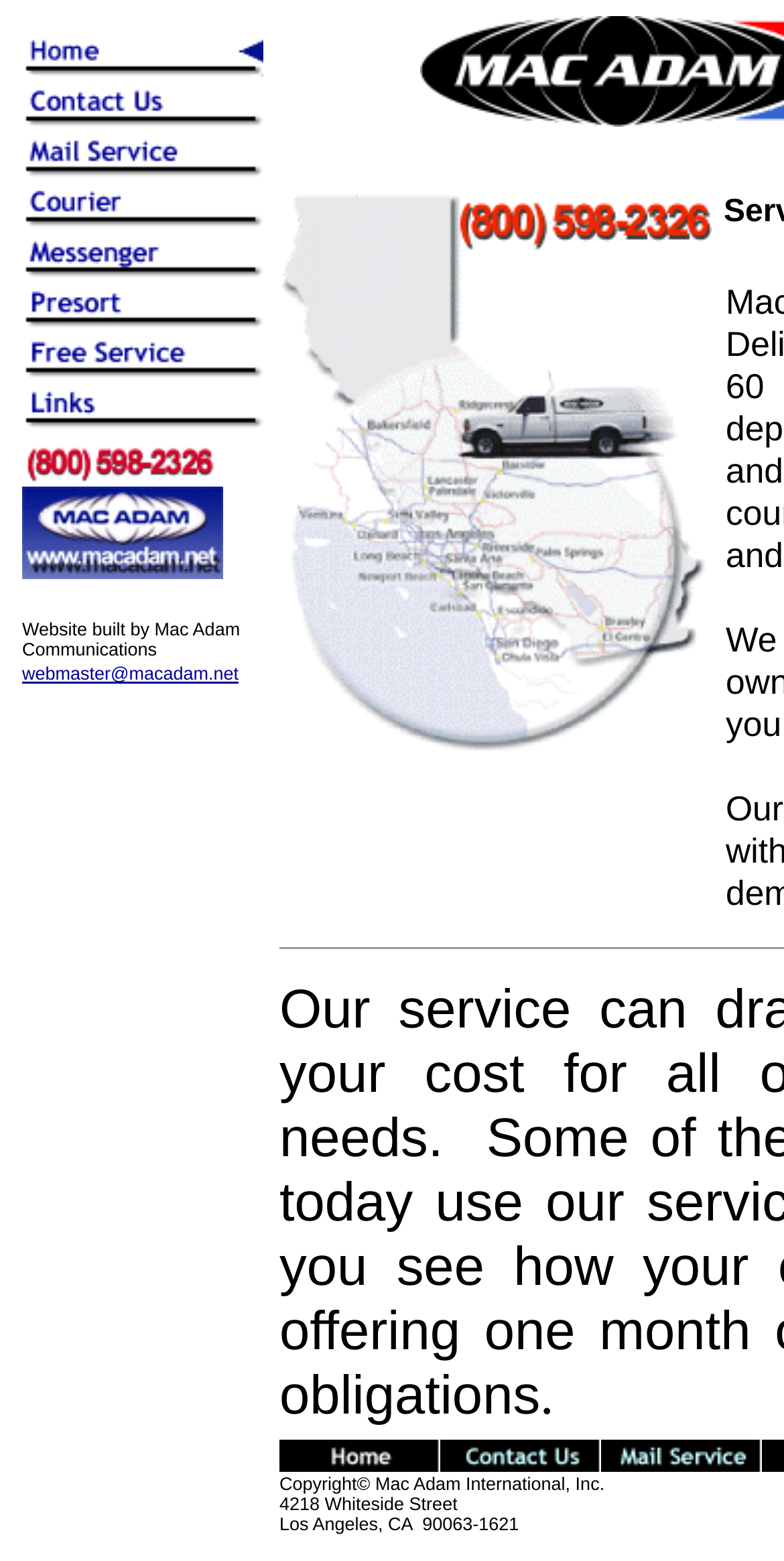Show the bounding box coordinates for the HTML element described as: "alt="Click here for Company Directory"".

[0.356, 0.469, 0.921, 0.491]